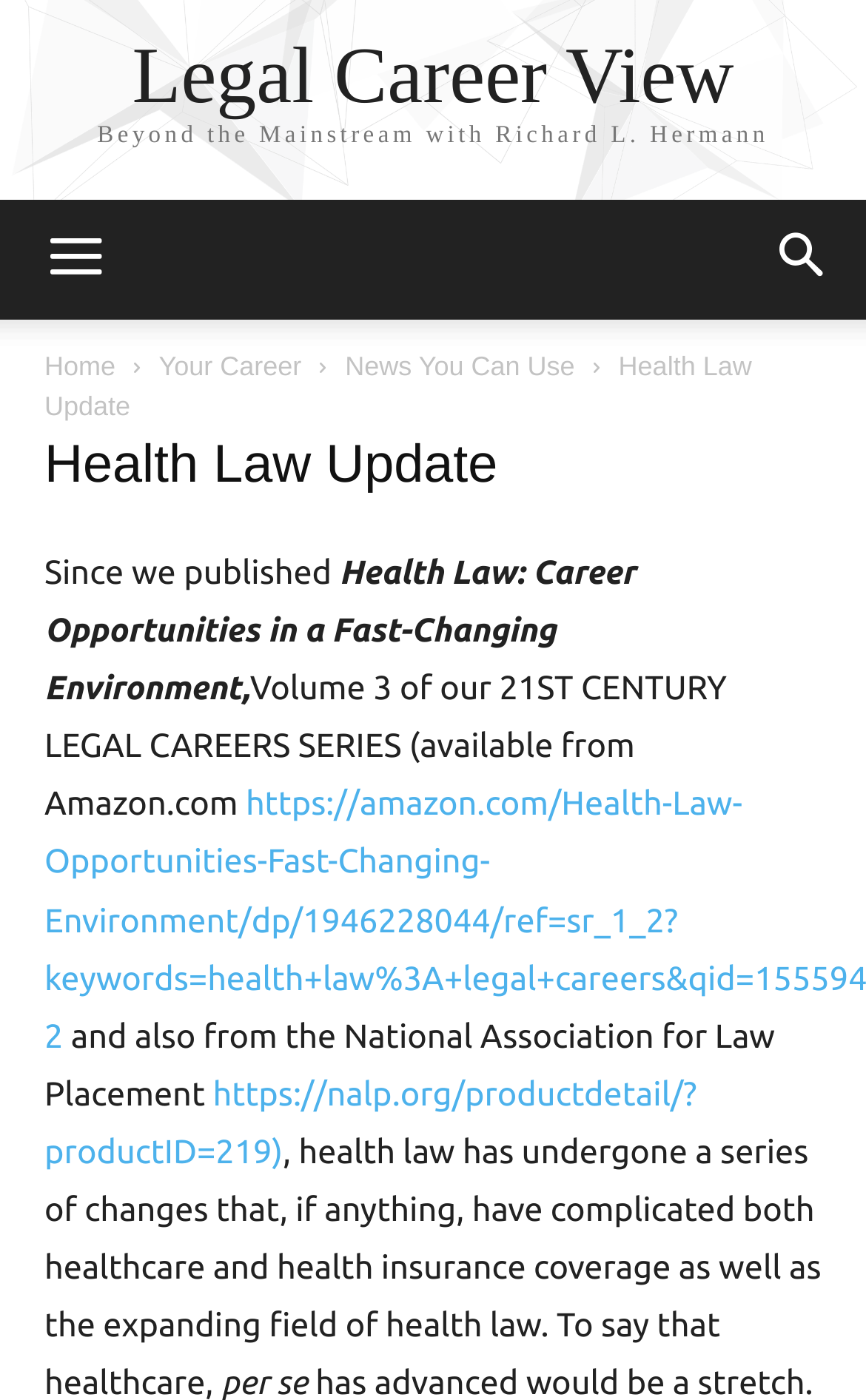Find the bounding box of the web element that fits this description: "News You Can Use".

[0.399, 0.251, 0.664, 0.273]